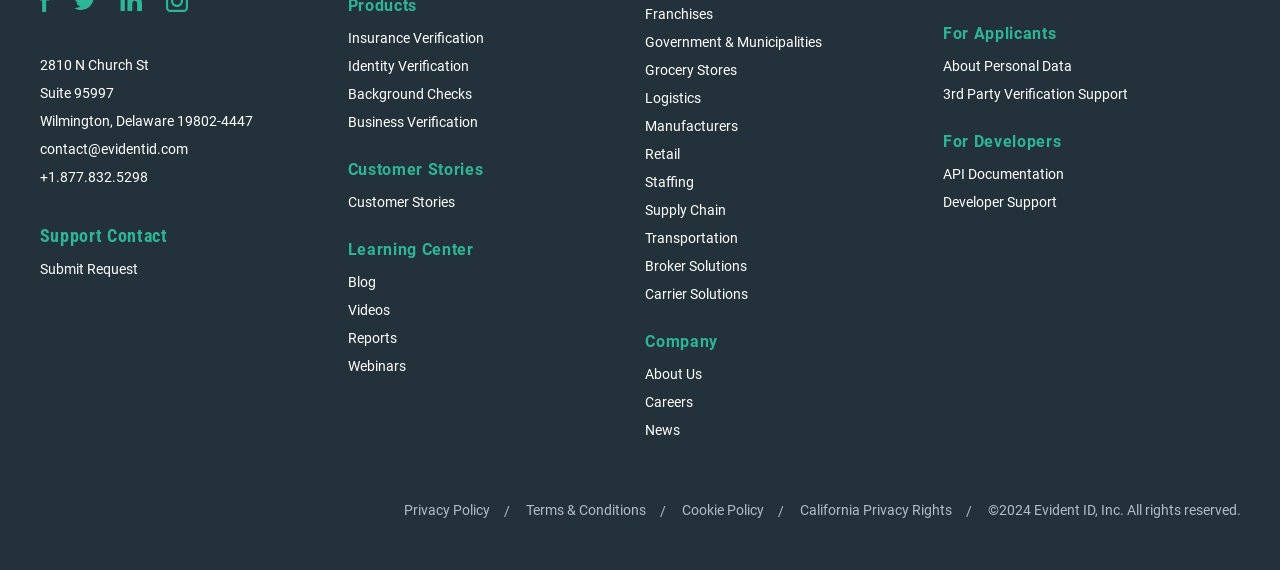What is the name of the company?
Please provide a comprehensive answer to the question based on the webpage screenshot.

I found the name of the company by looking at the static text element at the bottom of the webpage, which provides the copyright information and includes the company name 'Evident ID, Inc.'.